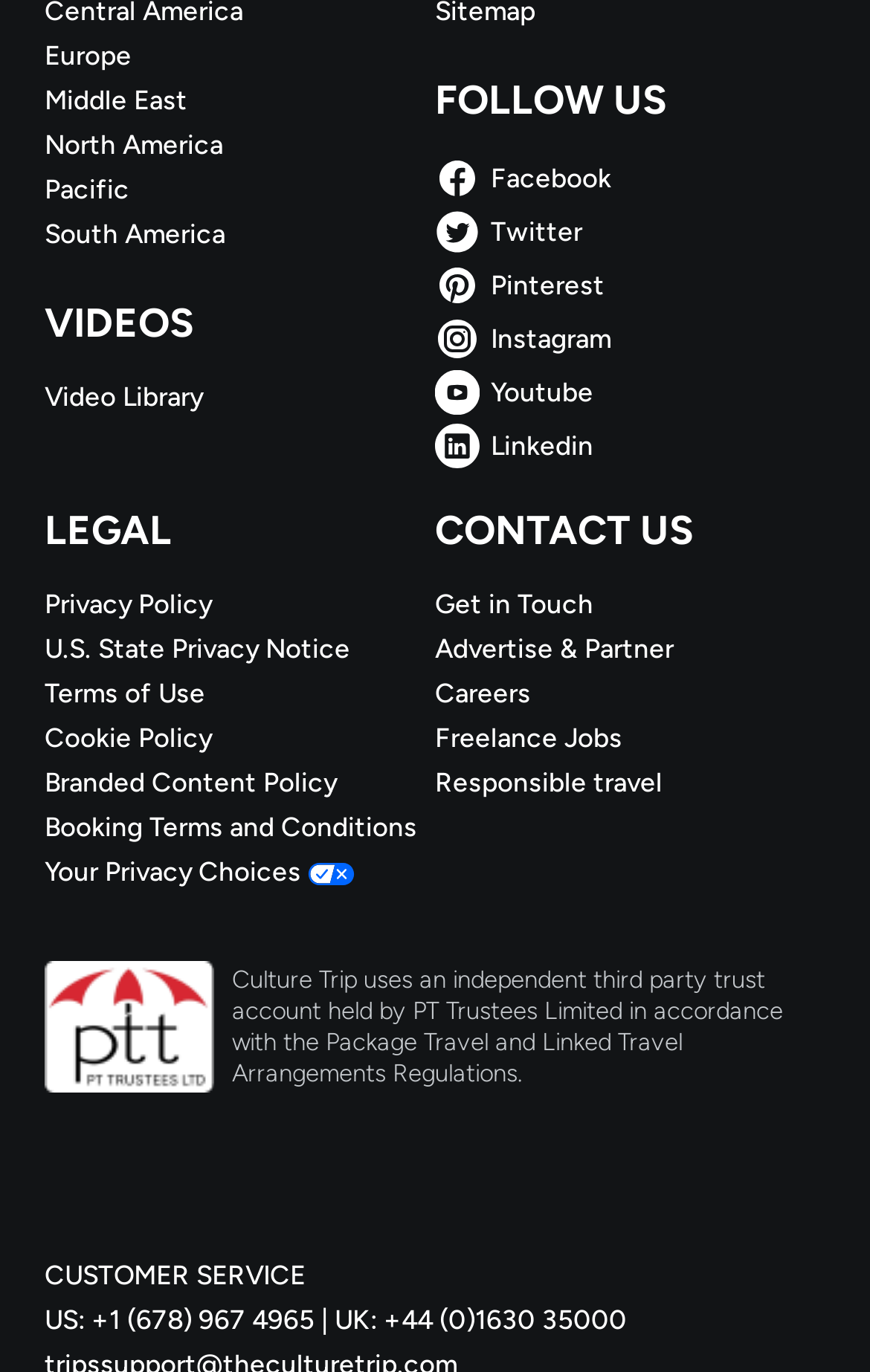Could you locate the bounding box coordinates for the section that should be clicked to accomplish this task: "Read the Privacy Policy".

[0.051, 0.428, 0.5, 0.454]